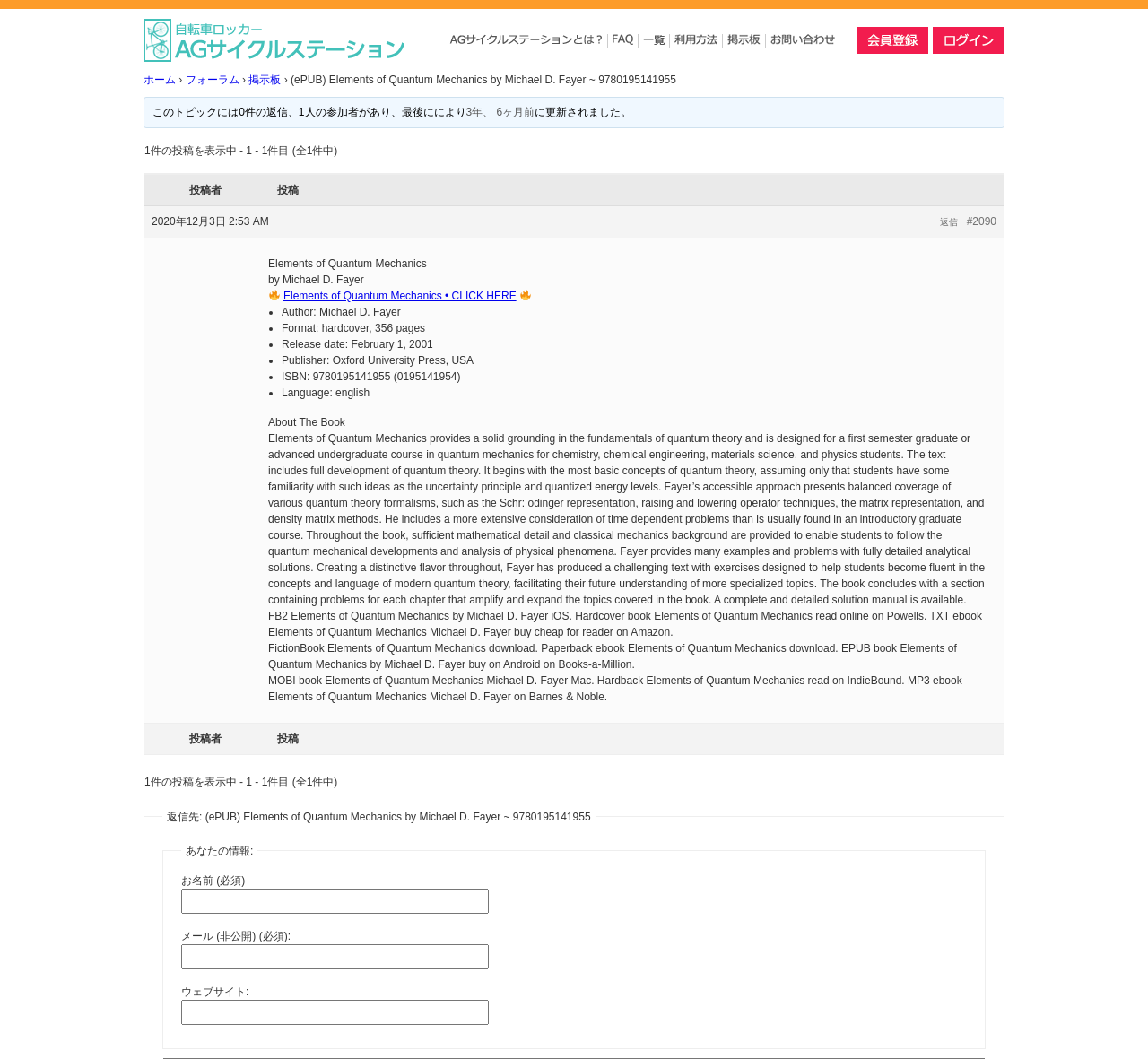Specify the bounding box coordinates of the area to click in order to follow the given instruction: "Log in."

[0.812, 0.036, 0.875, 0.05]